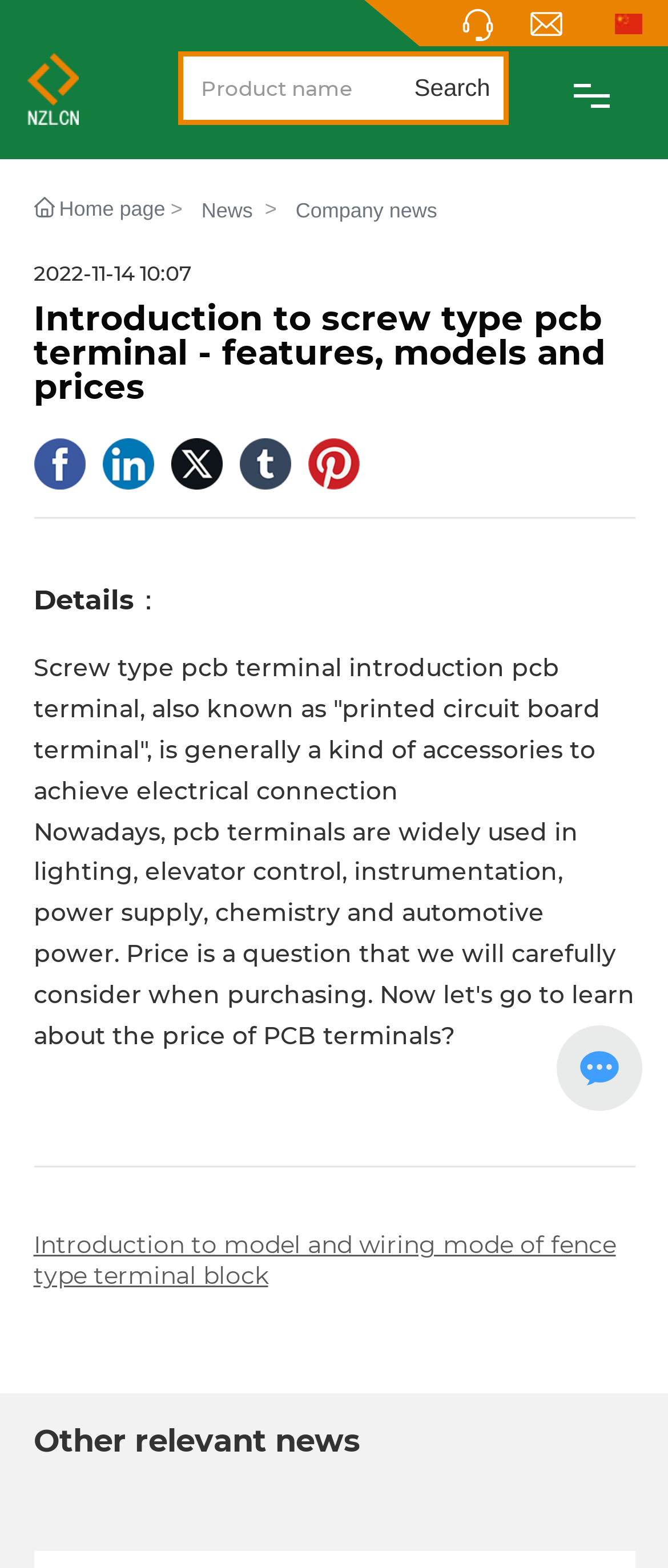Identify the bounding box coordinates of the section to be clicked to complete the task described by the following instruction: "Search for a product". The coordinates should be four float numbers between 0 and 1, formatted as [left, top, right, bottom].

[0.6, 0.036, 0.753, 0.076]